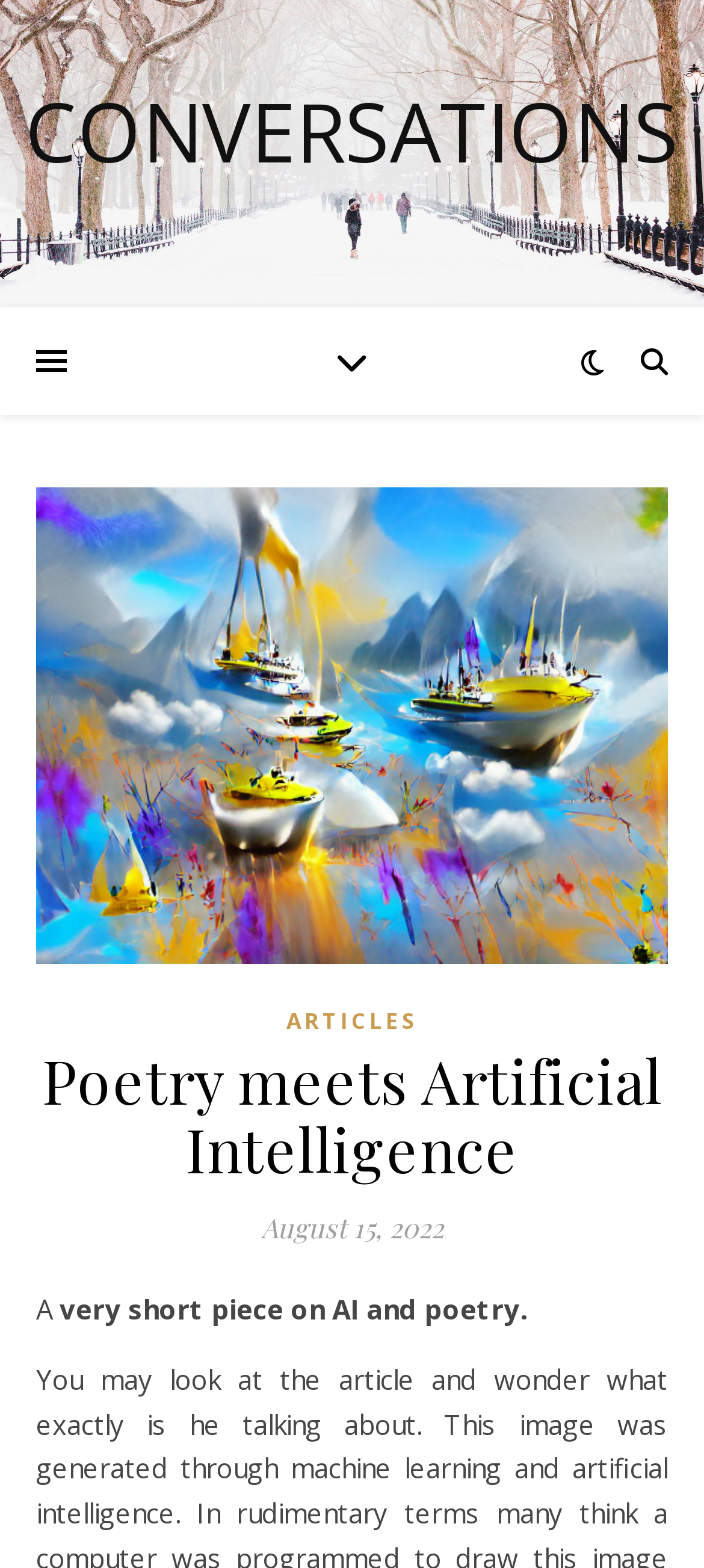Please examine the image and provide a detailed answer to the question: How many links are in the header?

I counted the number of links in the header section, which are 'ARTICLES' and 'Poetry meets Artificial Intelligence', so there are 2 links.